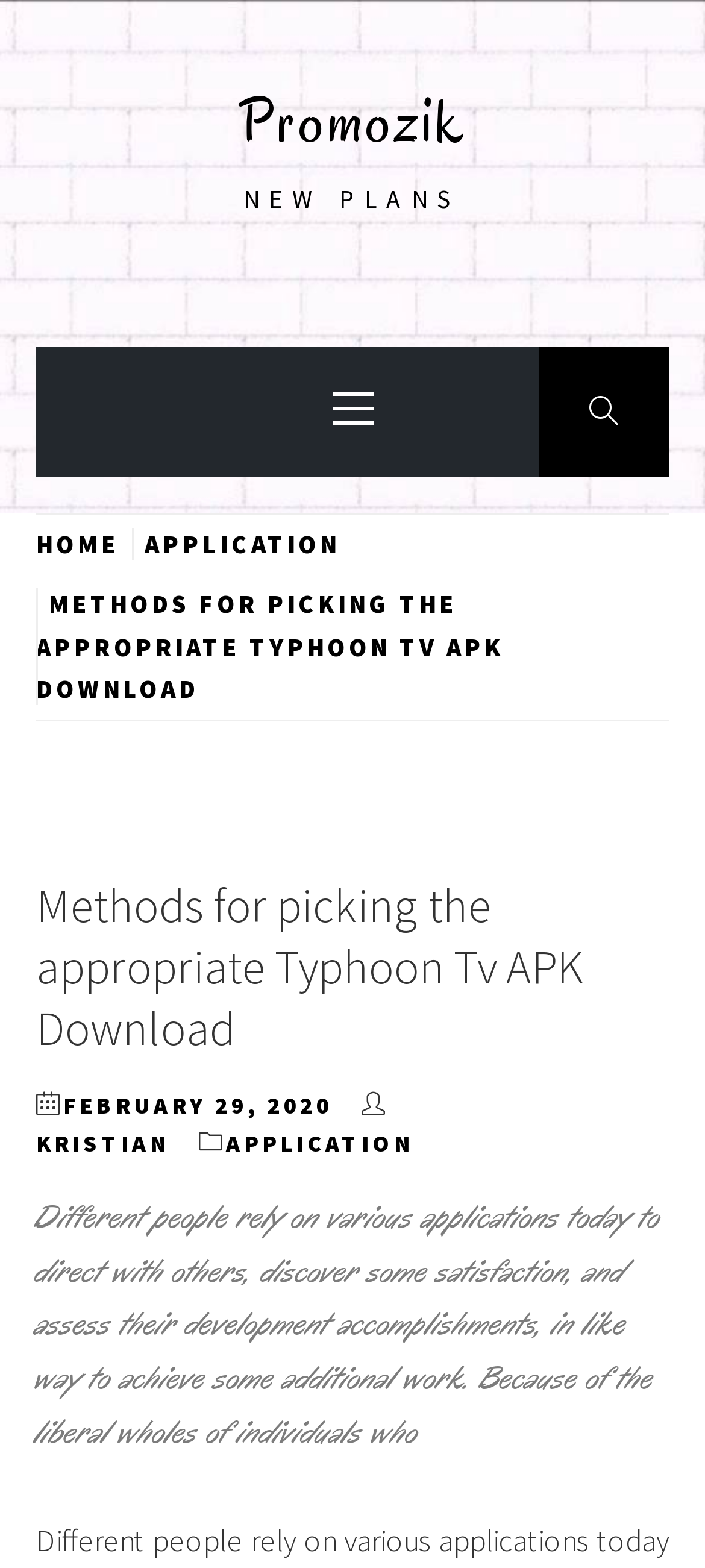Analyze the image and deliver a detailed answer to the question: What is the category of the article?

I determined the category of the article by looking at the breadcrumbs navigation section, where it says 'HOME > APPLICATION > METHODS FOR PICKING THE APPROPRIATE TYPHOON TV APK DOWNLOAD'. This suggests that the article belongs to the 'APPLICATION' category.